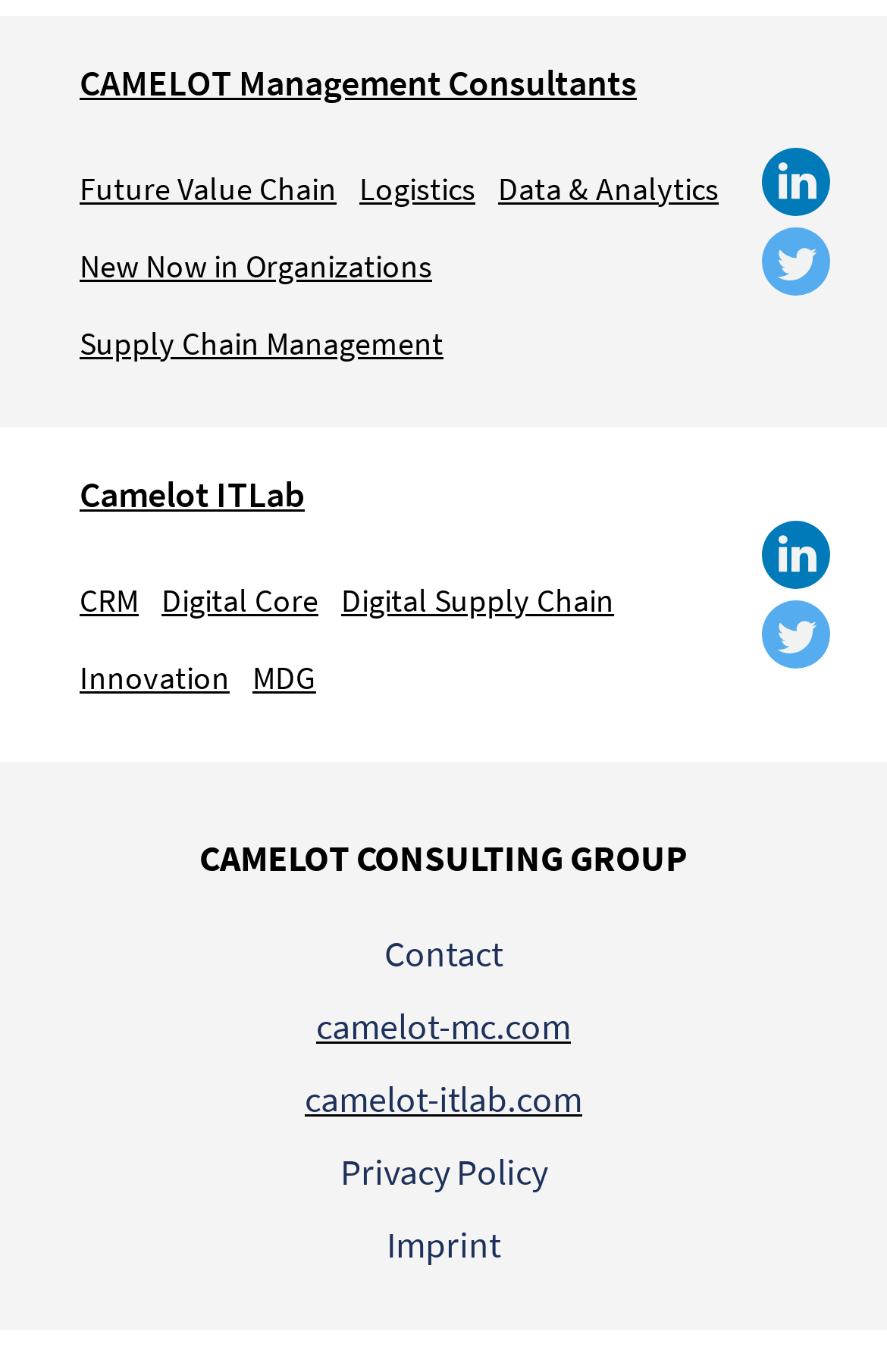How many links are in the footer section?
Look at the screenshot and provide an in-depth answer.

By looking at the bottom of the page, I count 5 links in the footer section: Contact, camelot-mc.com, camelot-itlab.com, Privacy Policy, and Imprint.